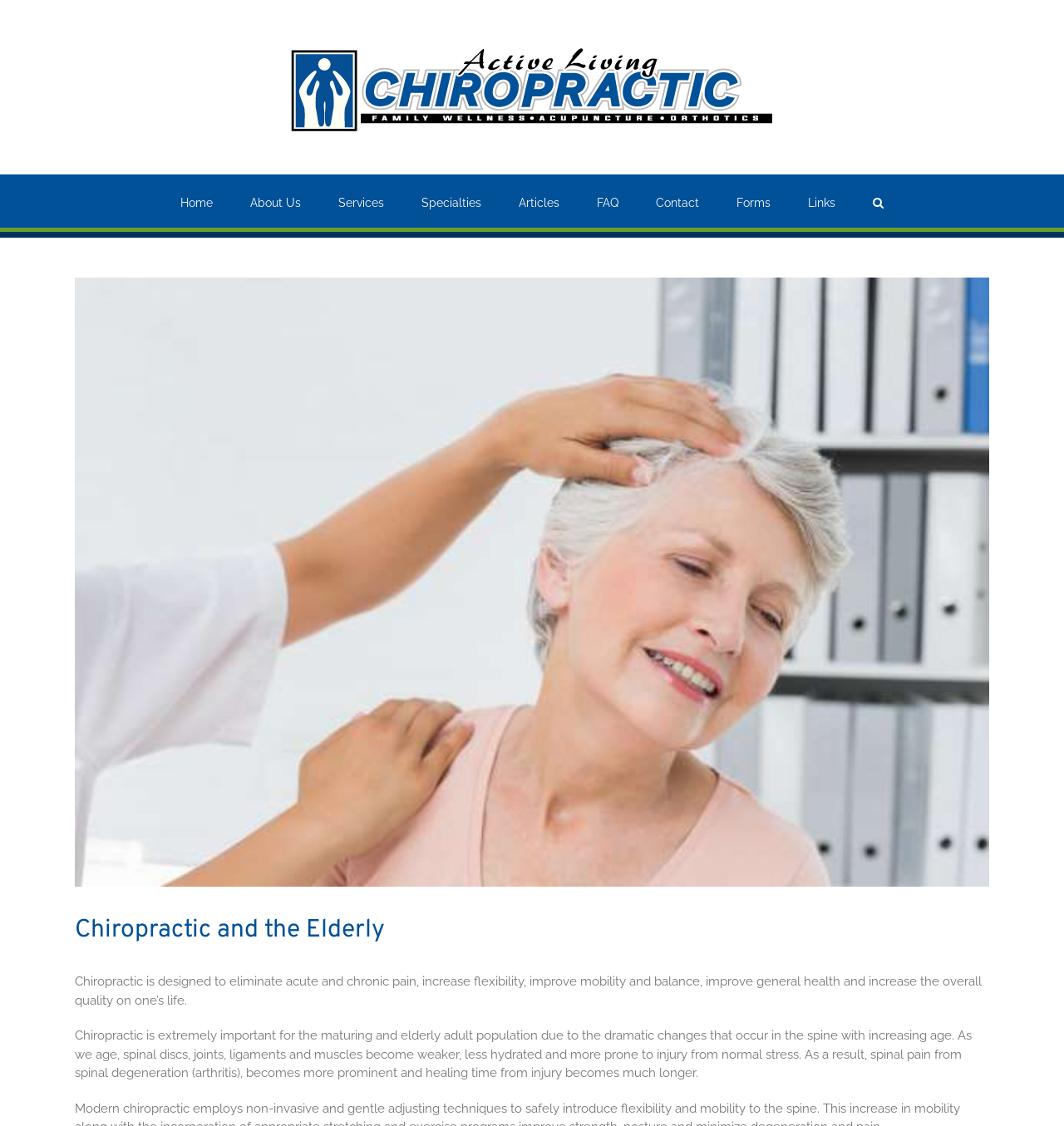Use a single word or phrase to answer the question: How many navigation links are available?

11